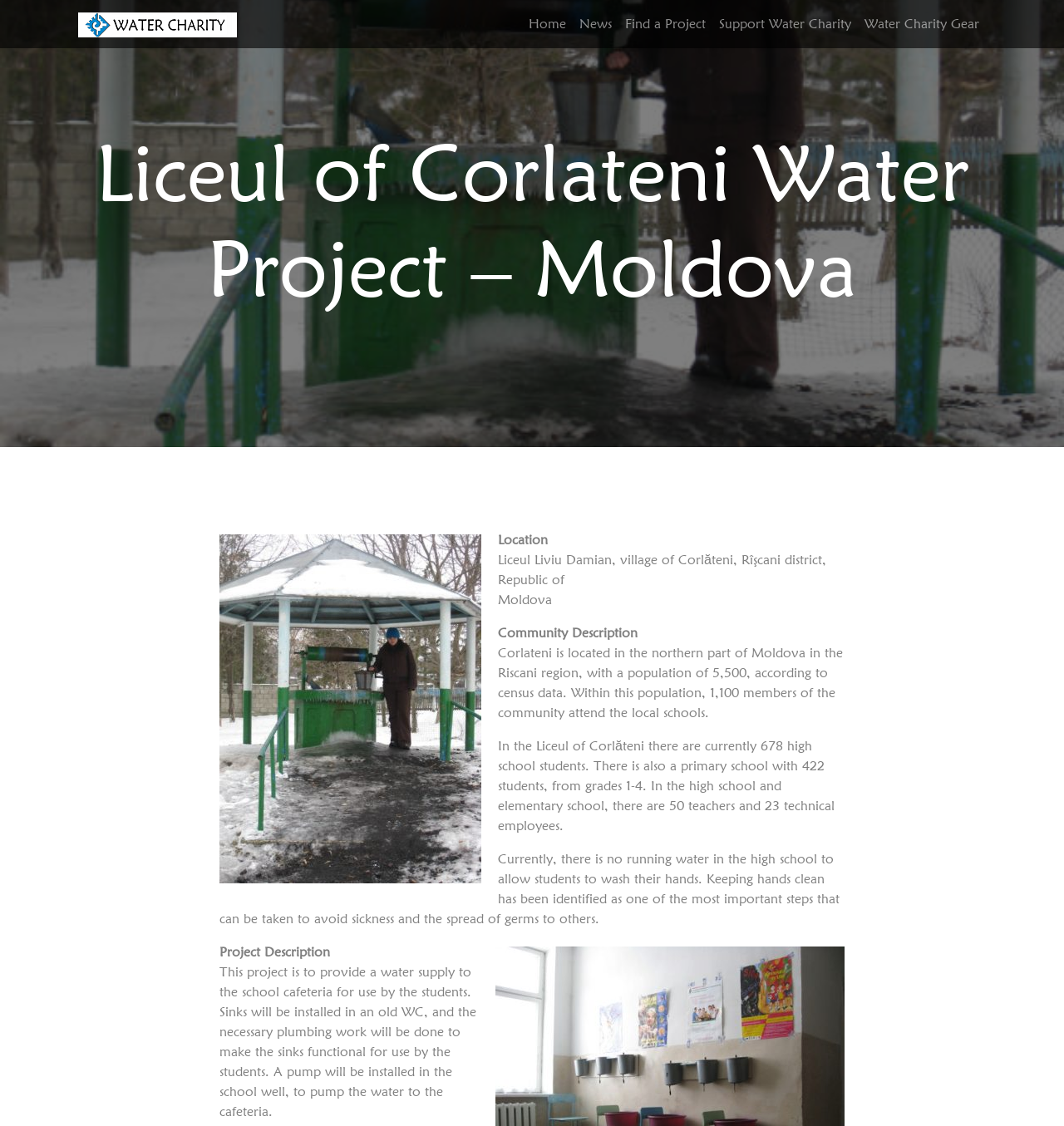What is the main heading displayed on the webpage? Please provide the text.

Liceul of Corlateni Water Project – Moldova